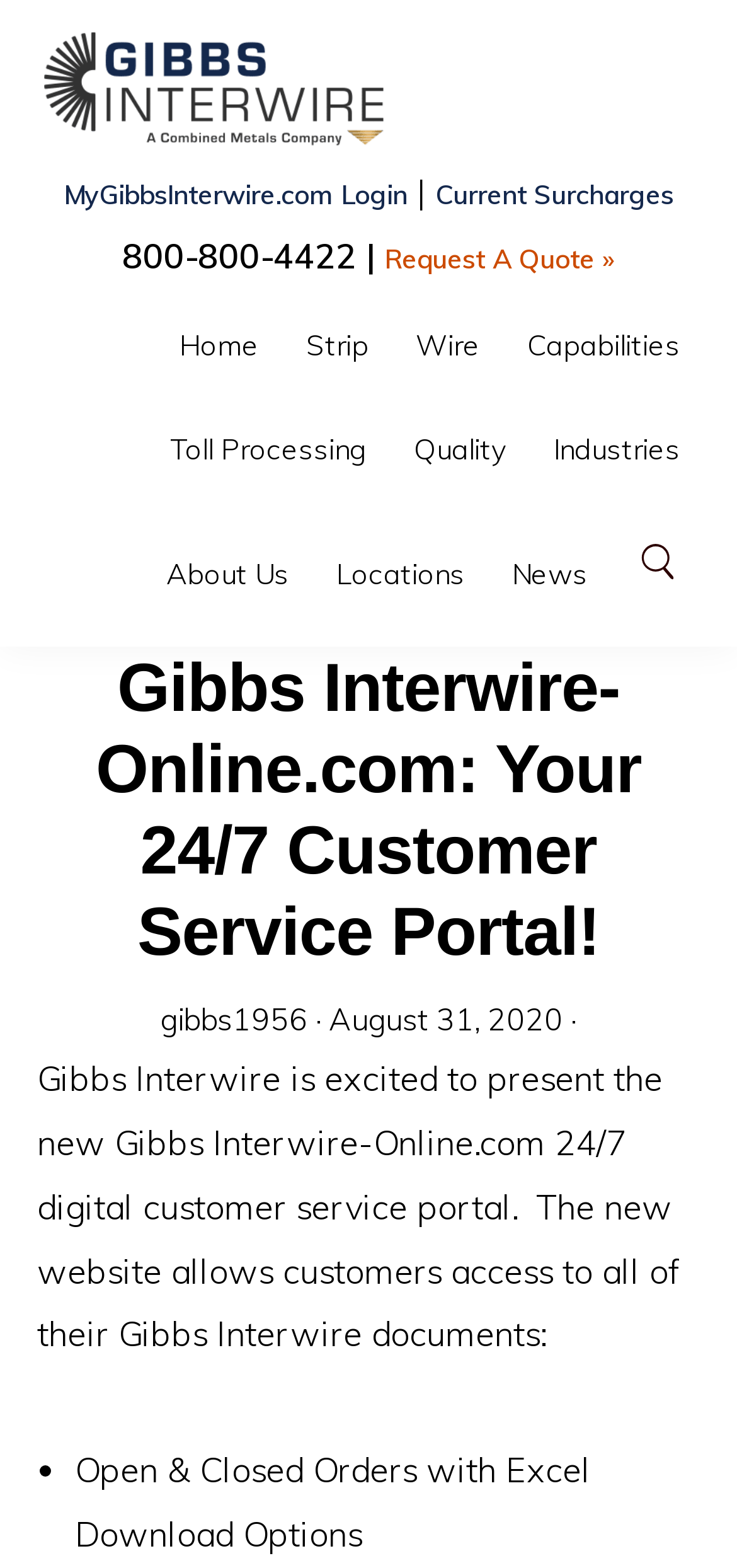Identify the bounding box coordinates for the UI element described as: "Request A Quote »". The coordinates should be provided as four floats between 0 and 1: [left, top, right, bottom].

[0.522, 0.154, 0.835, 0.176]